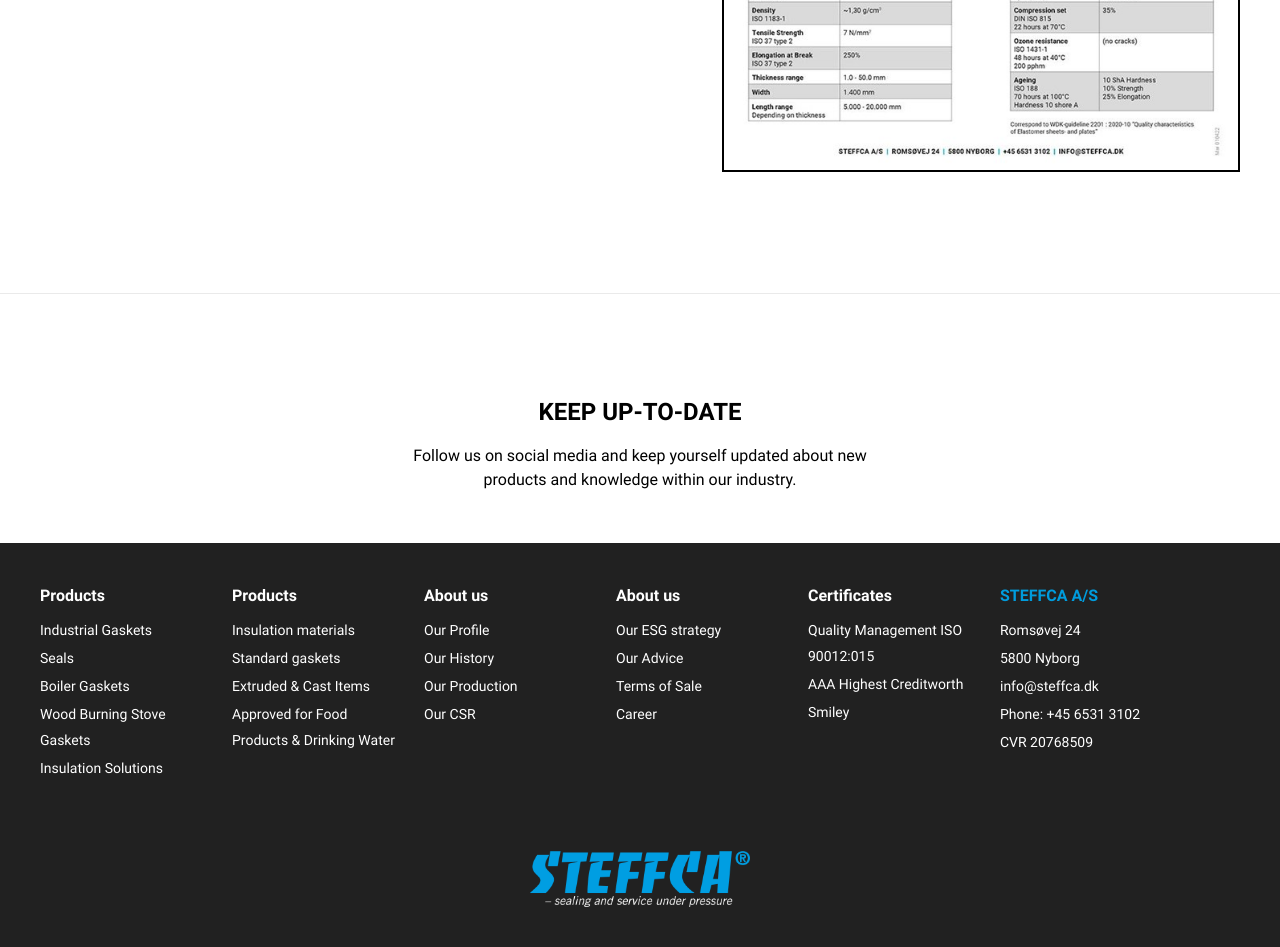Specify the bounding box coordinates of the area to click in order to follow the given instruction: "Get in touch via info@steffca.dk."

[0.781, 0.714, 0.859, 0.735]